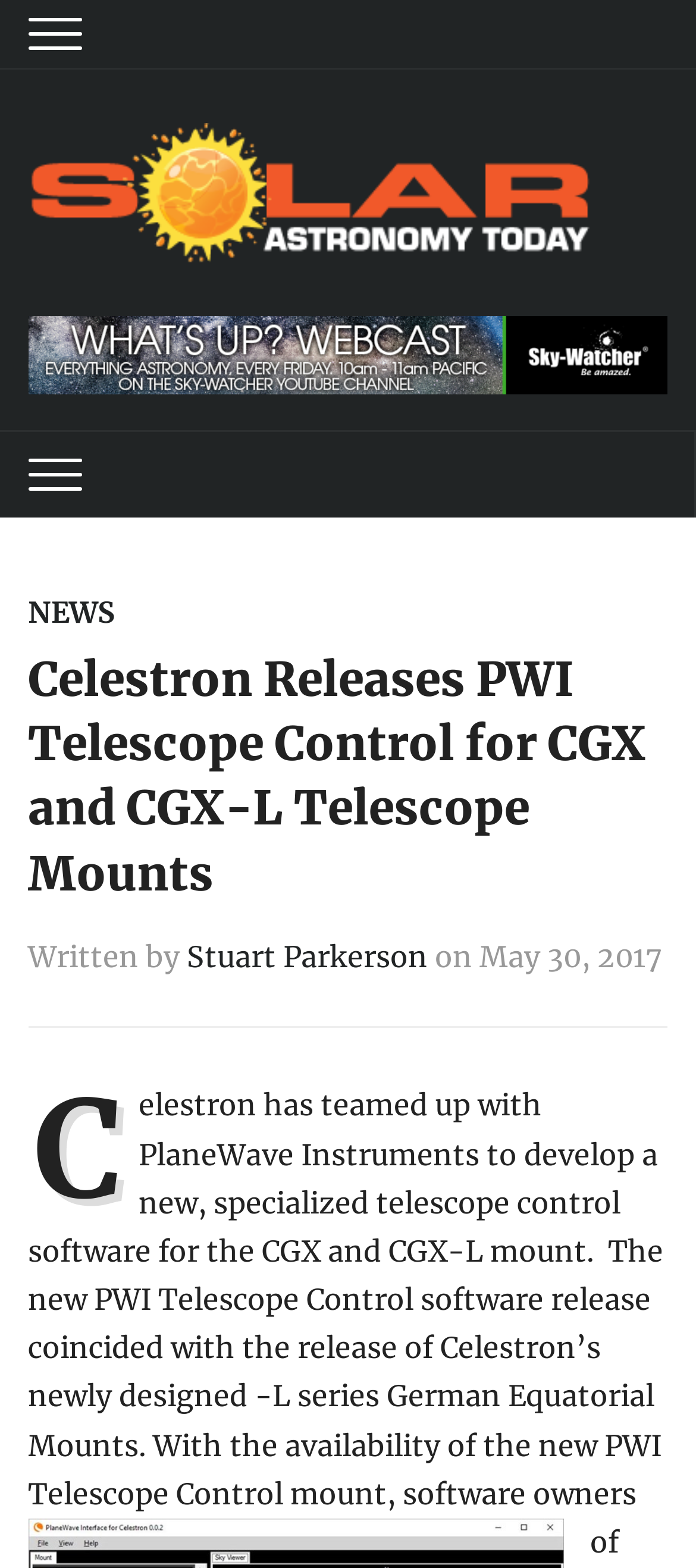What is the name of the website?
Refer to the screenshot and deliver a thorough answer to the question presented.

I determined the answer by looking at the link element with the text 'Solar Astronomy Today' which is likely to be the website's name.